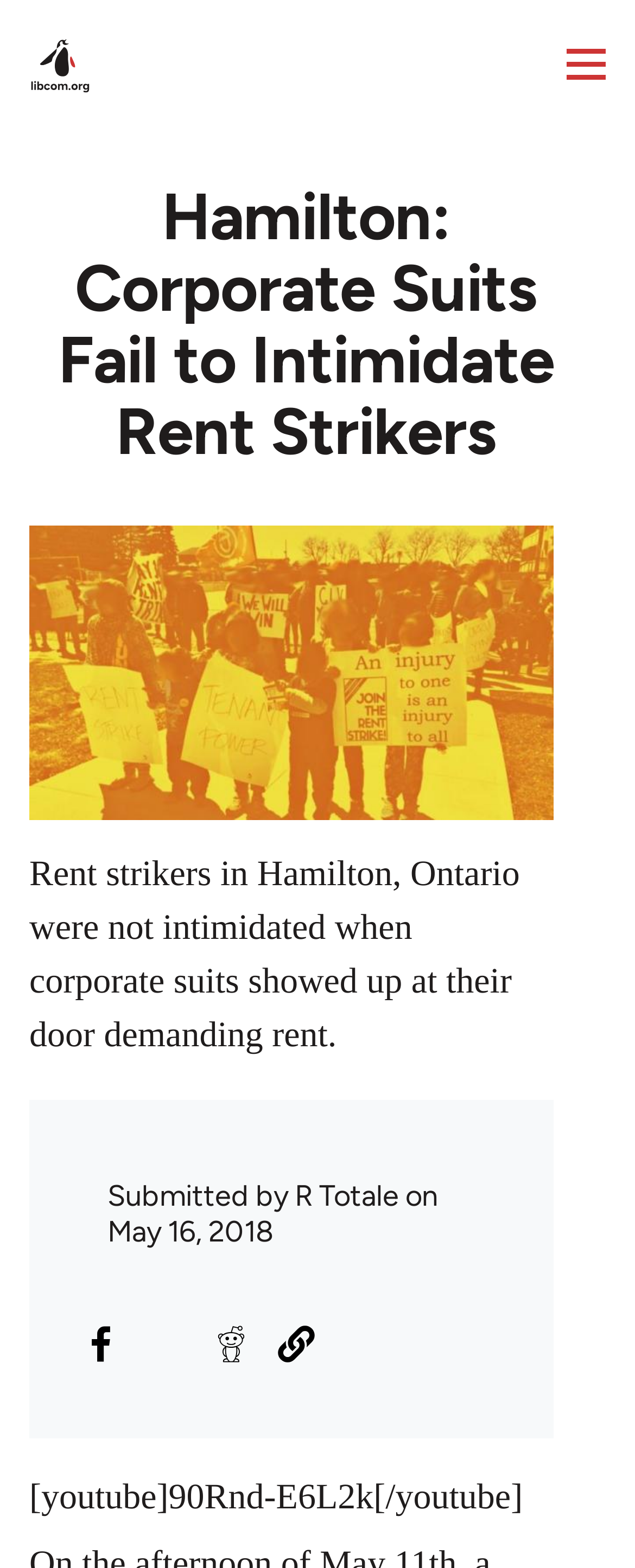What is the name of the city mentioned in the article?
Look at the image and answer the question with a single word or phrase.

Hamilton